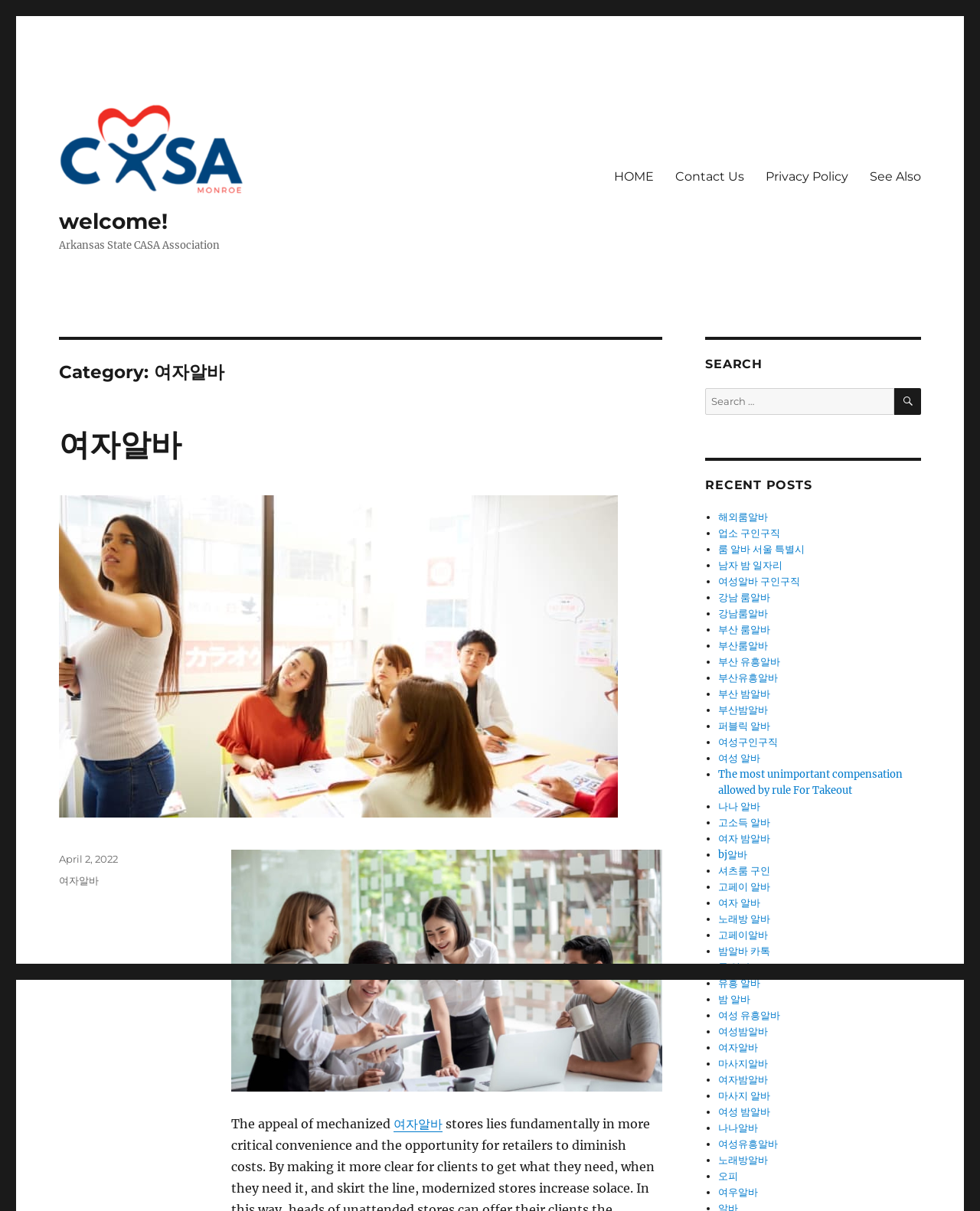Using the details from the image, please elaborate on the following question: What is the search functionality for on the webpage?

The webpage has a search functionality with a search box and a button labeled 'SEARCH', which allows users to search for specific content on the webpage.